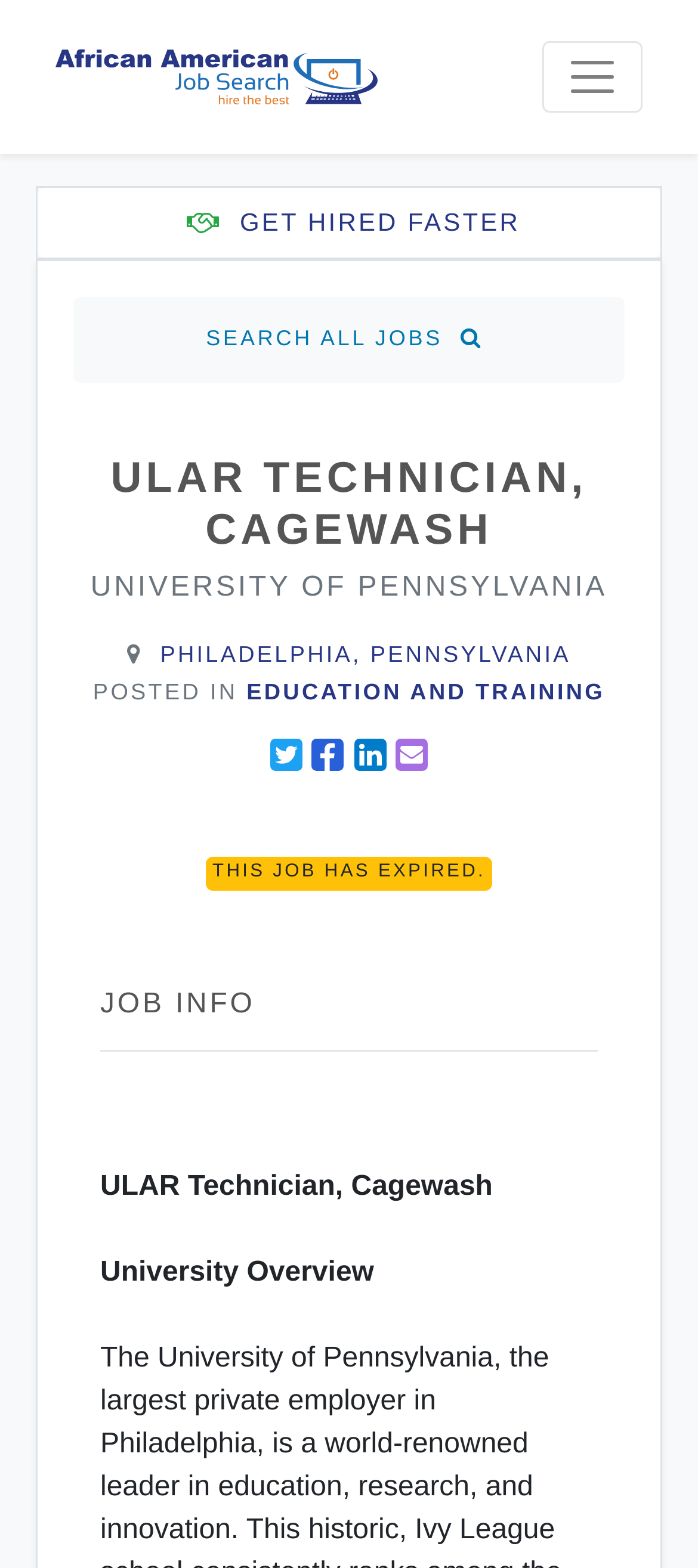Please find the main title text of this webpage.

ULAR TECHNICIAN, CAGEWASH
UNIVERSITY OF PENNSYLVANIA